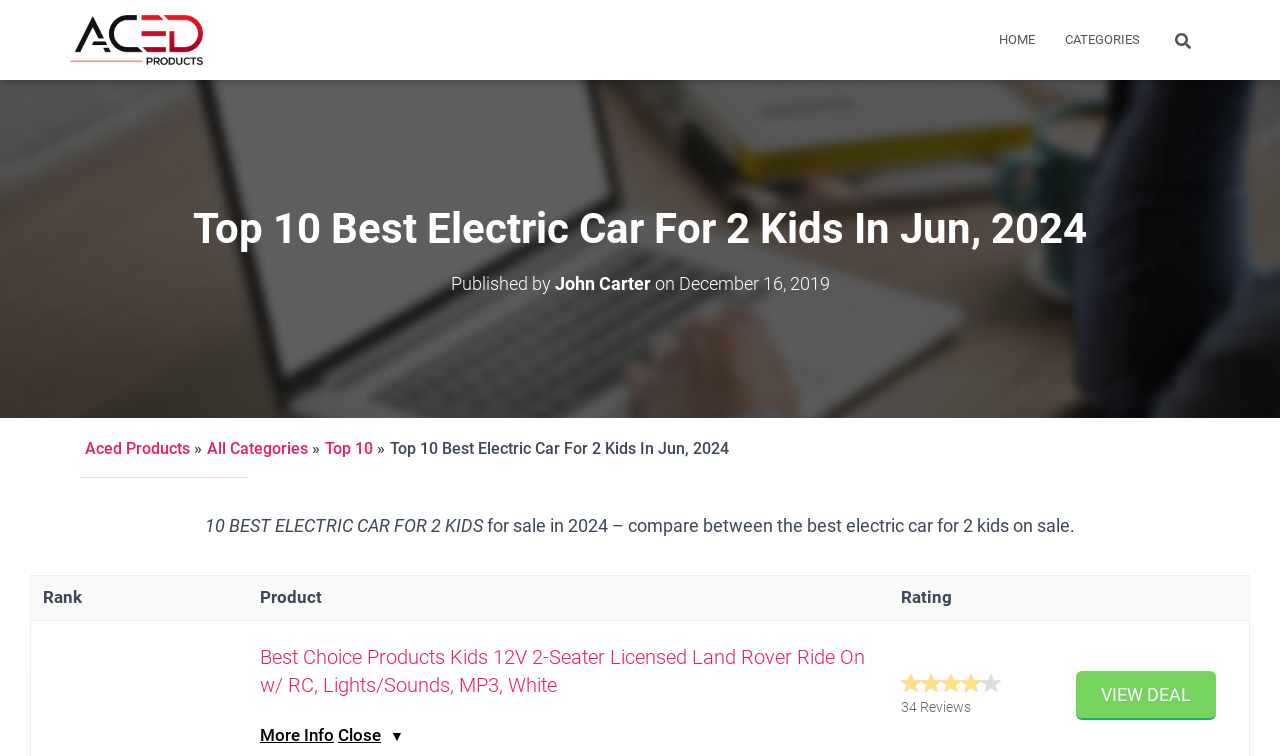Using the description: "title="Reviews on Amazon"", determine the UI element's bounding box coordinates. Ensure the coordinates are in the format of four float numbers between 0 and 1, i.e., [left, top, right, bottom].

[0.704, 0.89, 0.782, 0.917]